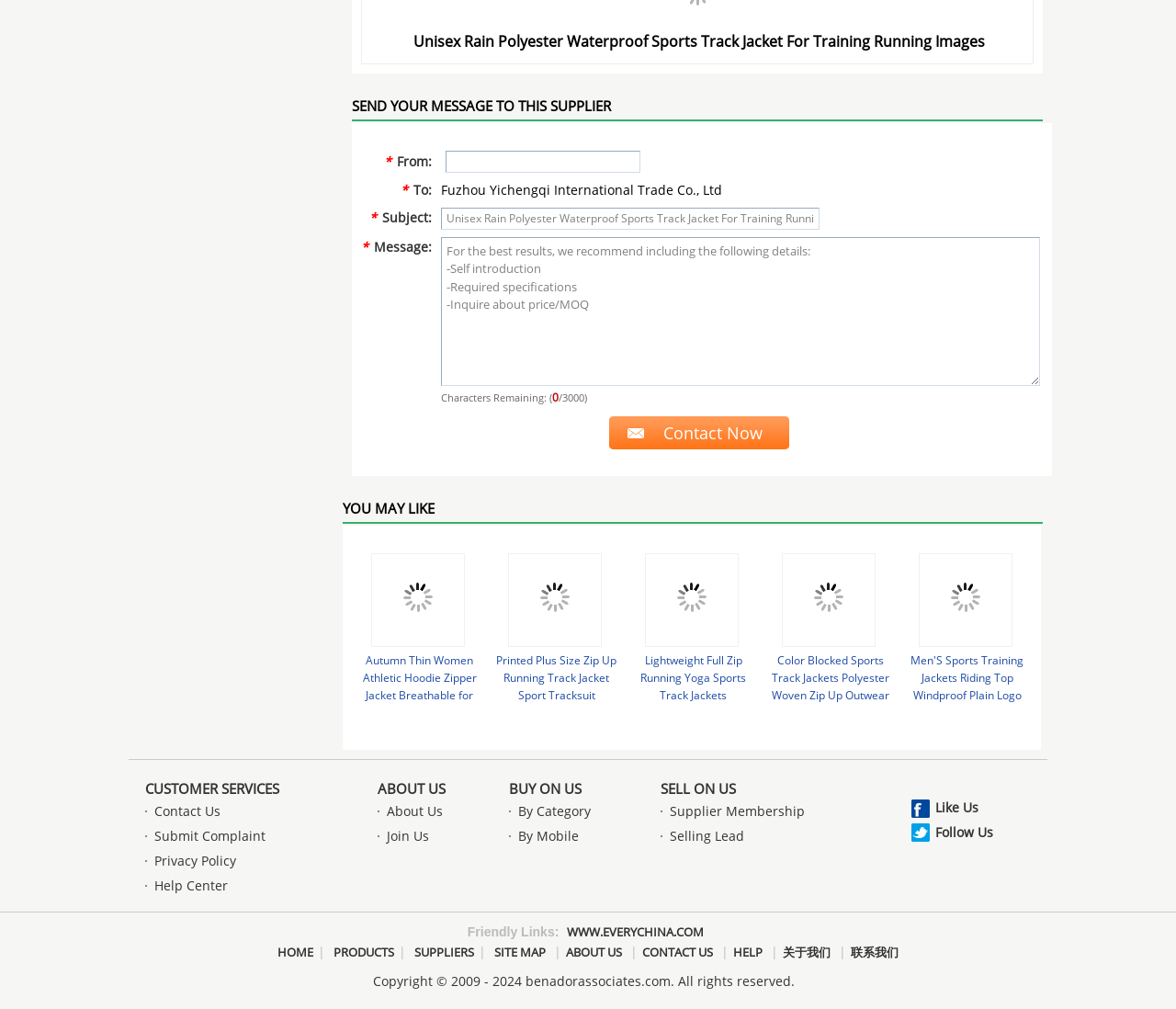Locate the bounding box coordinates of the element I should click to achieve the following instruction: "contact now".

[0.517, 0.409, 0.674, 0.449]